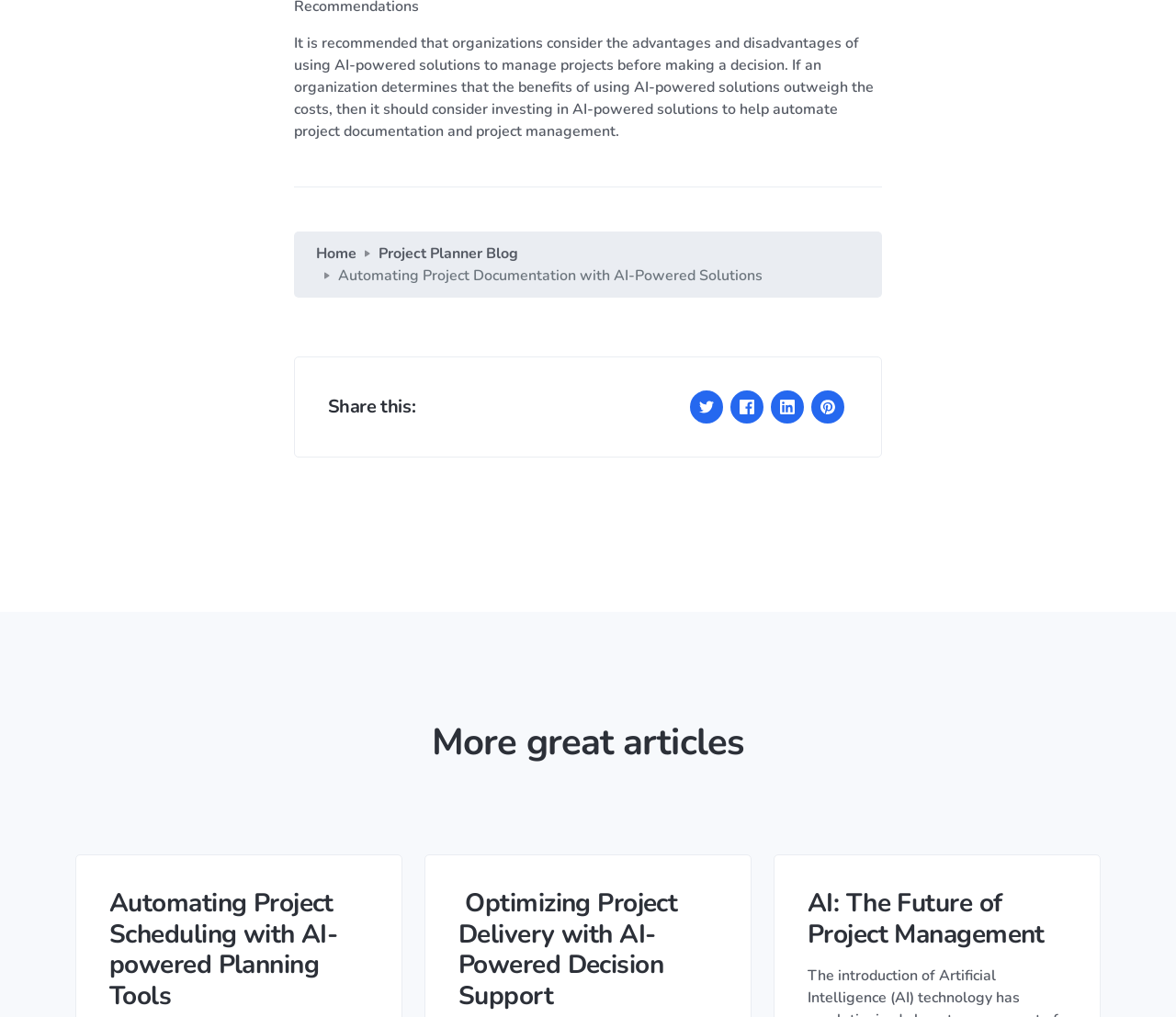Determine the bounding box coordinates of the region to click in order to accomplish the following instruction: "View 'AI: The Future of Project Management' article". Provide the coordinates as four float numbers between 0 and 1, specifically [left, top, right, bottom].

[0.687, 0.874, 0.907, 0.934]